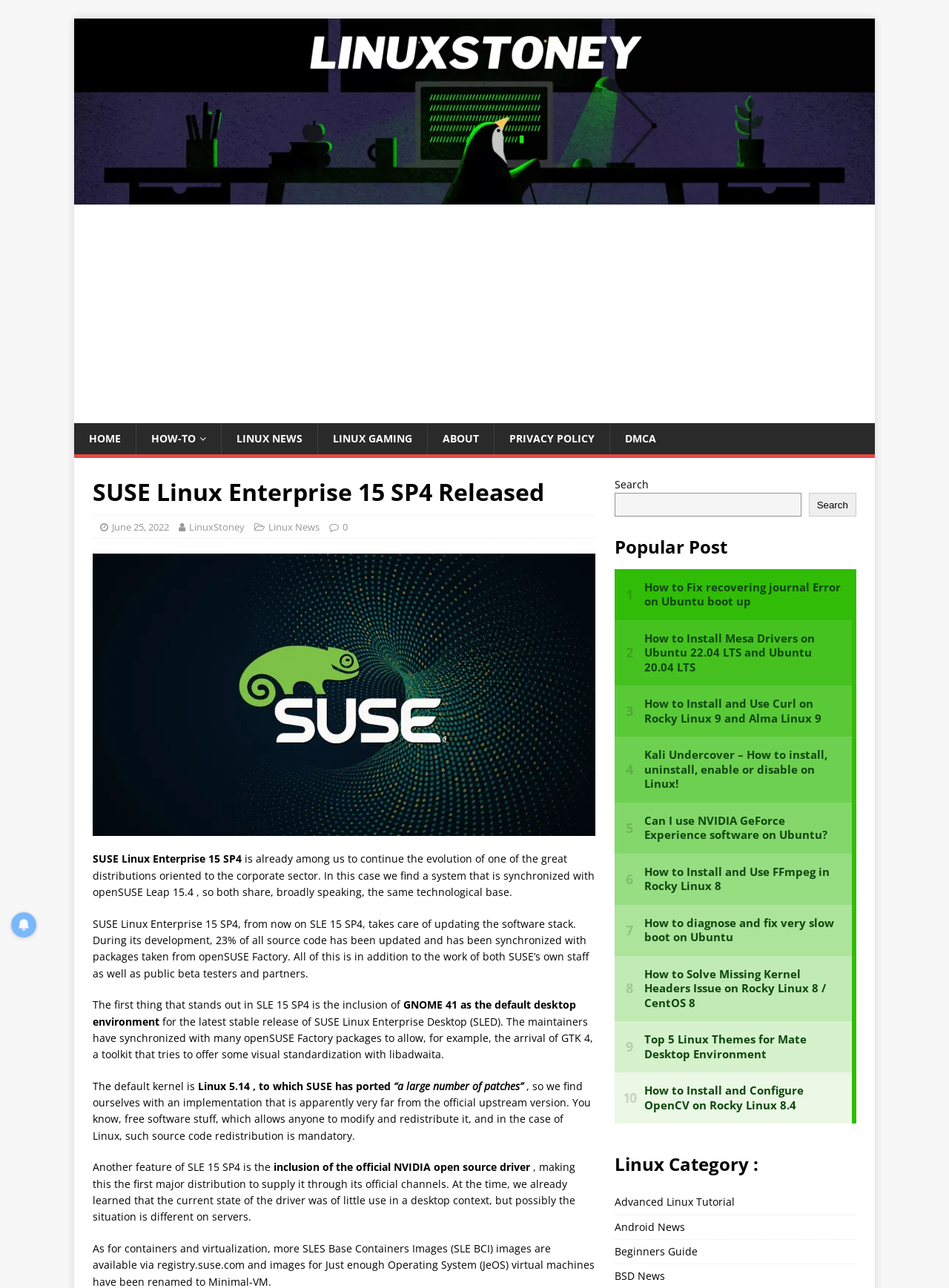What is the purpose of the search box?
Refer to the screenshot and respond with a concise word or phrase.

To search the website